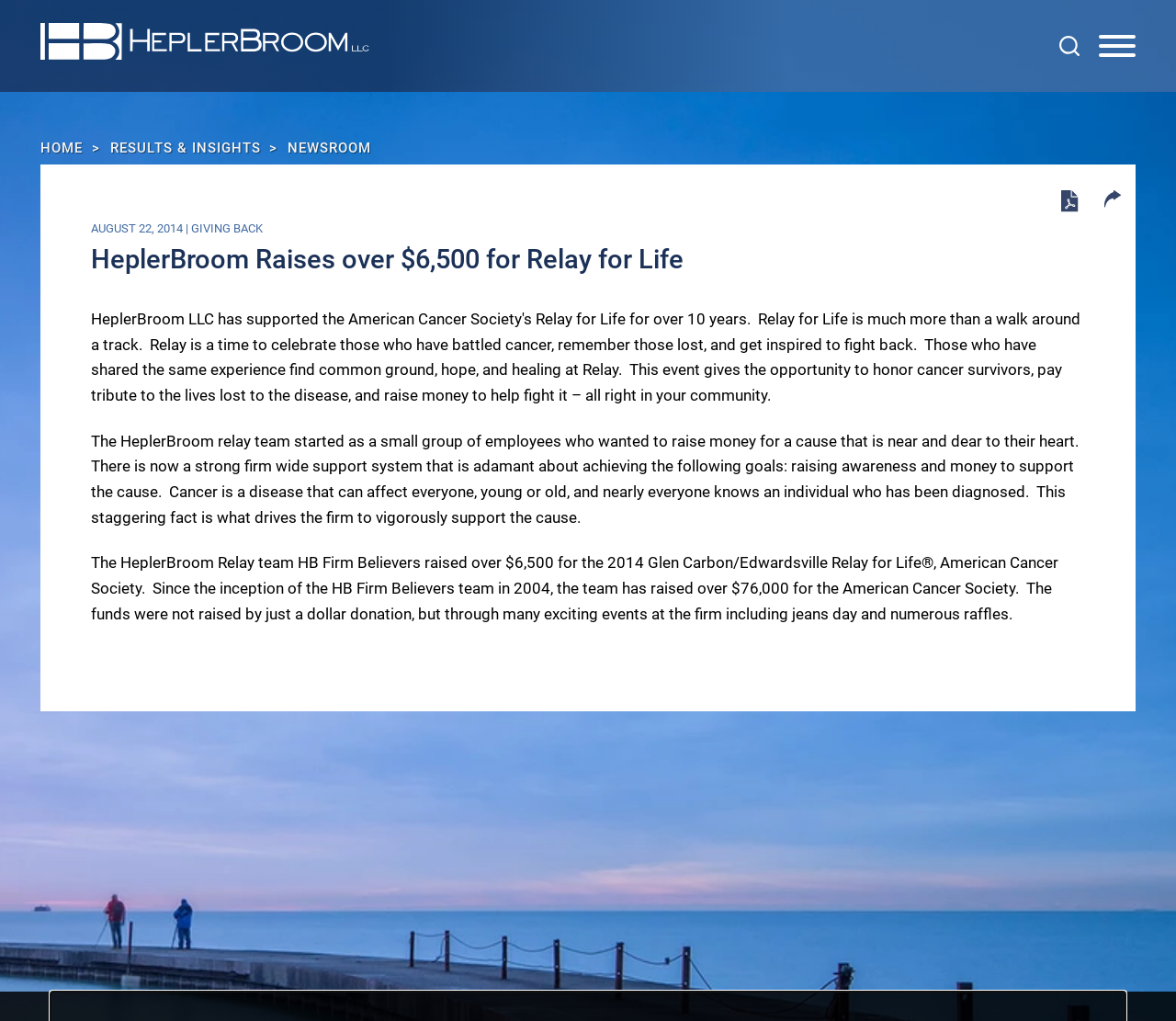What is the total amount of money raised by the HB Firm Believers team since 2004?
Refer to the screenshot and respond with a concise word or phrase.

over $76,000